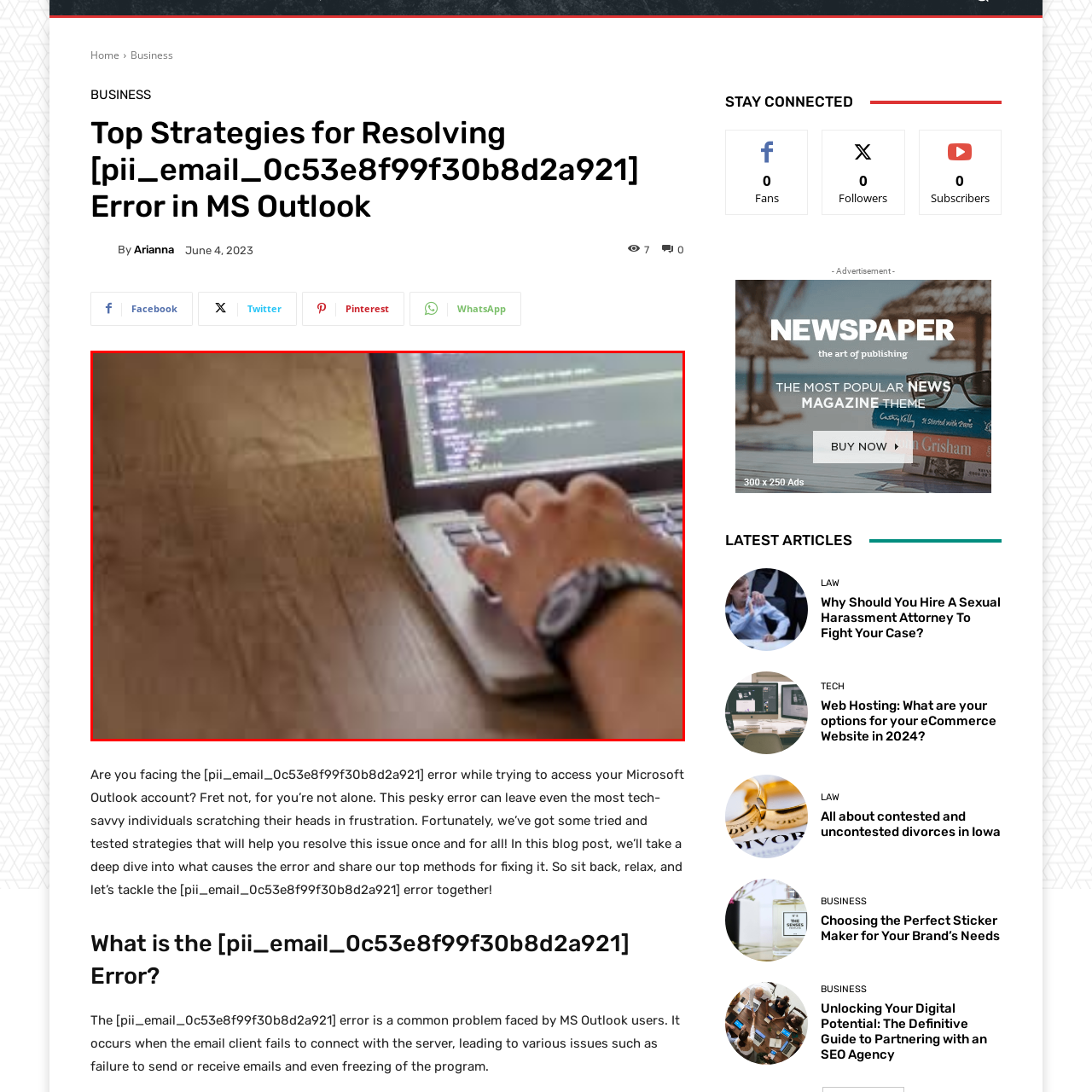Using the image highlighted in the red border, answer the following question concisely with a word or phrase:
What is displayed on the laptop screen?

Lines of code